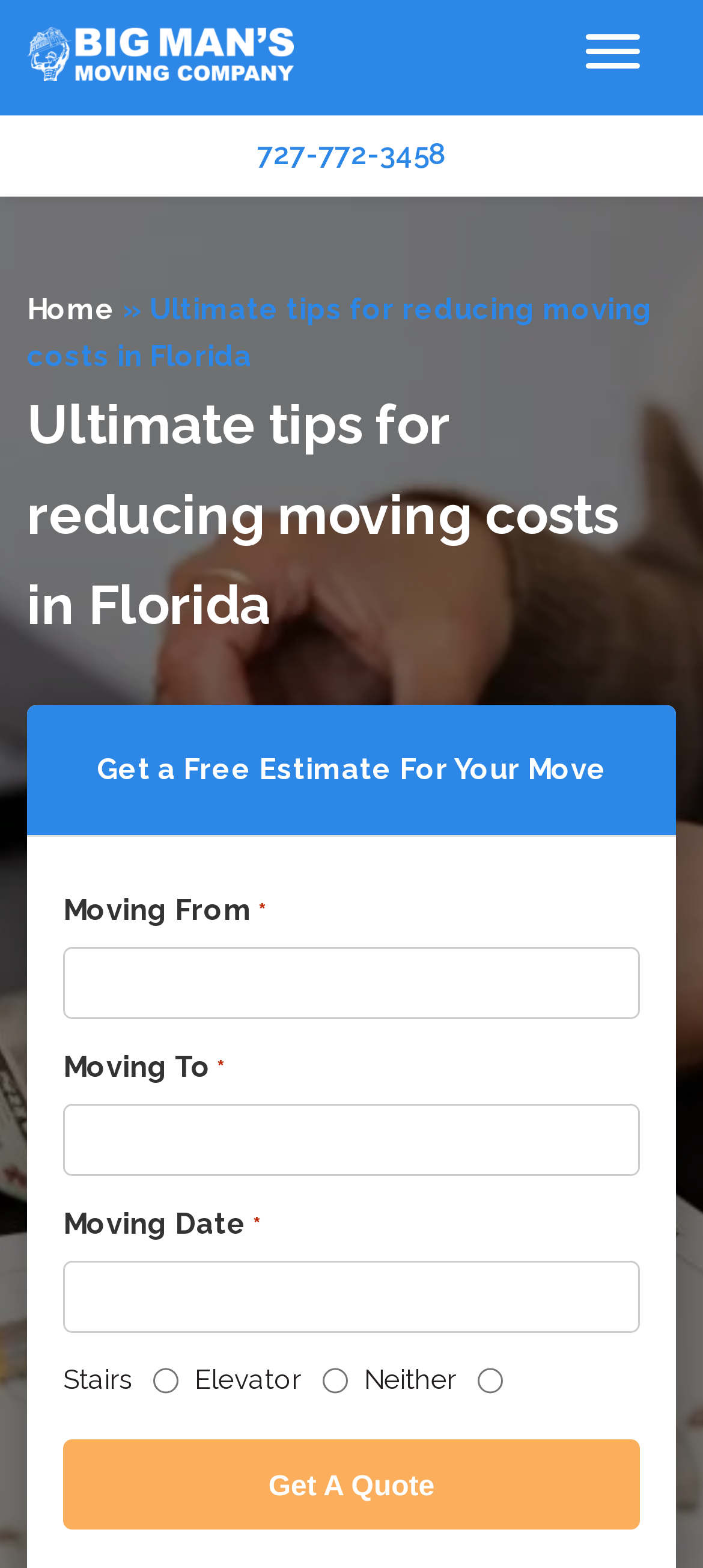What is the heading below the company name?
Give a detailed explanation using the information visible in the image.

I found the heading by looking at the element below the company name, which is a heading element with the text 'Ultimate tips for reducing moving costs in Florida'.